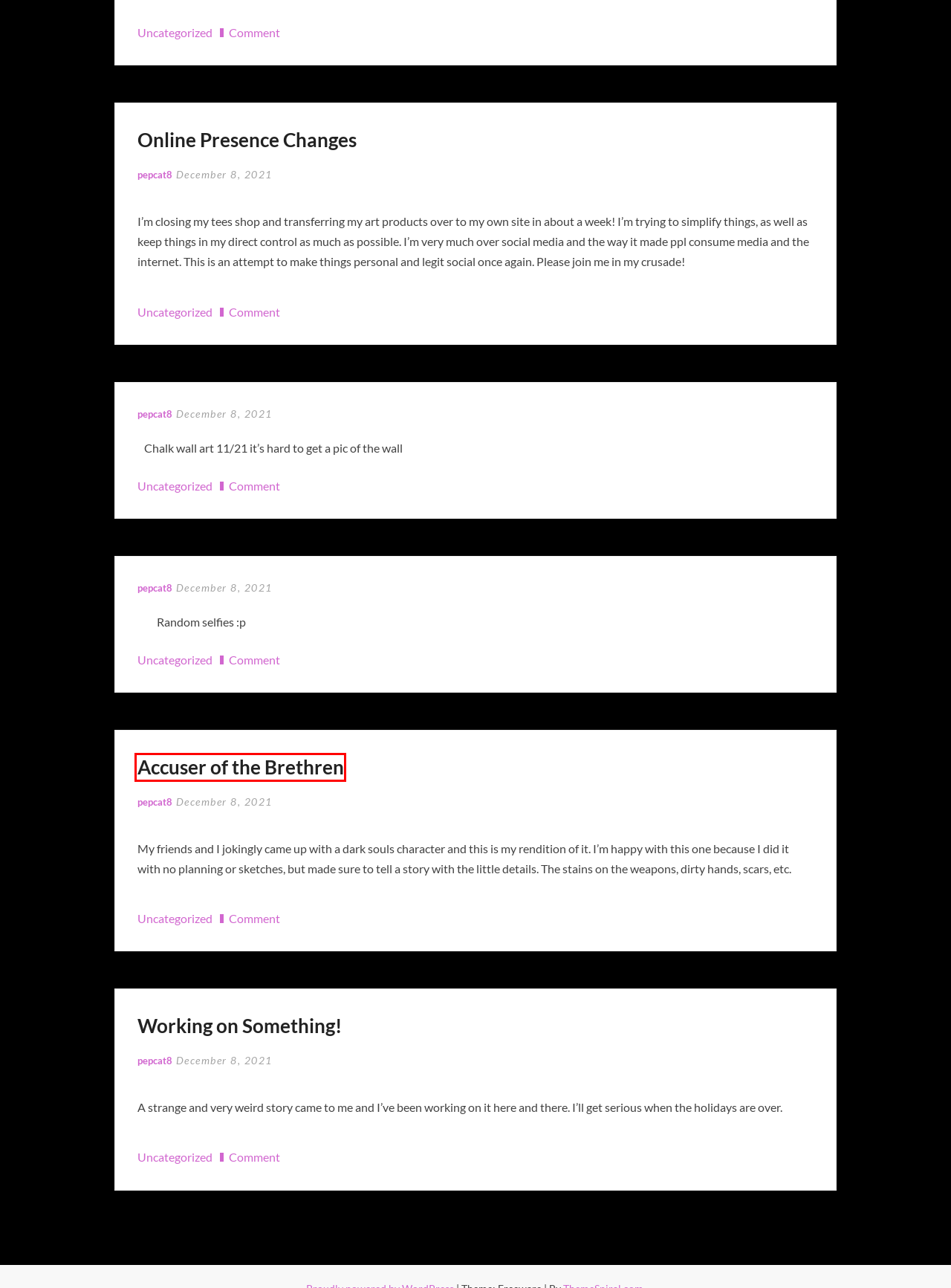You have a screenshot showing a webpage with a red bounding box around a UI element. Choose the webpage description that best matches the new page after clicking the highlighted element. Here are the options:
A. -
B. About -
C. Working on Something! -
D. Uncategorized Archives -
E. Theme Spiral Client
F. Accuser of the Brethren -
G. Online Presence Changes -
H. pepcat8, Author at

F